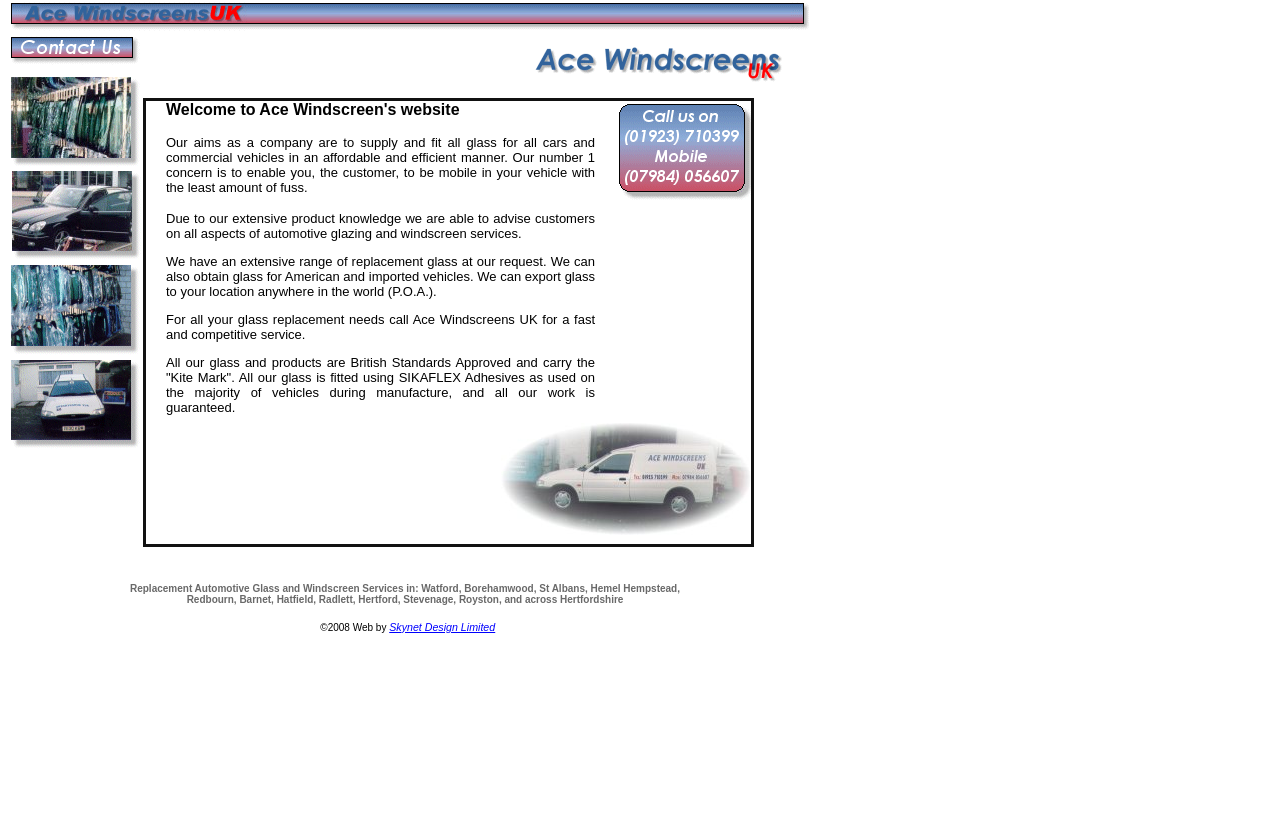Please provide a short answer using a single word or phrase for the question:
What is the company's goal?

To supply and fit all glass for all cars and commercial vehicles